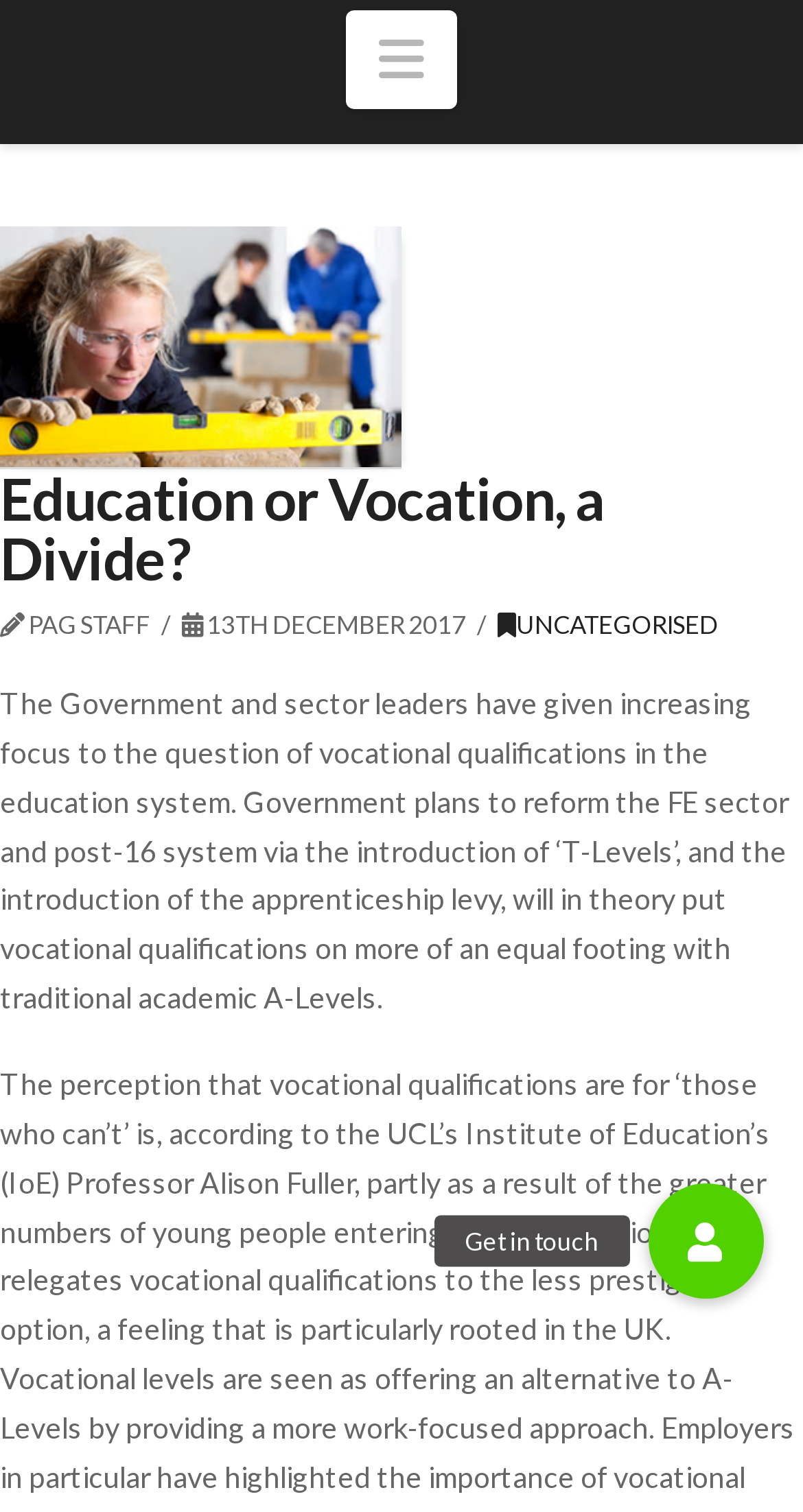Locate the bounding box of the UI element based on this description: "Uncategorised". Provide four float numbers between 0 and 1 as [left, top, right, bottom].

[0.62, 0.403, 0.894, 0.423]